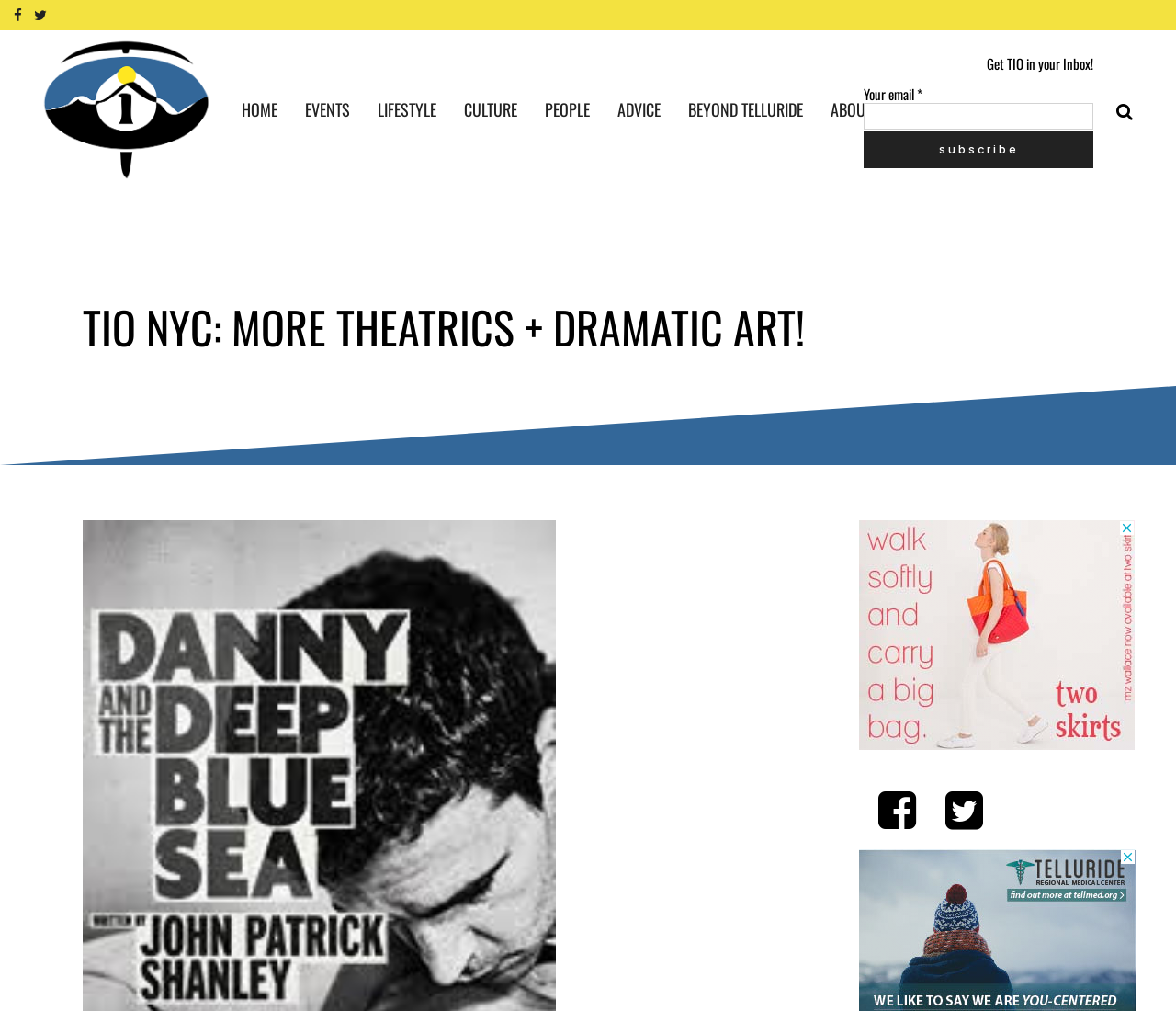Please determine the bounding box coordinates of the element's region to click in order to carry out the following instruction: "Subscribe to the newsletter". The coordinates should be four float numbers between 0 and 1, i.e., [left, top, right, bottom].

[0.734, 0.129, 0.93, 0.166]